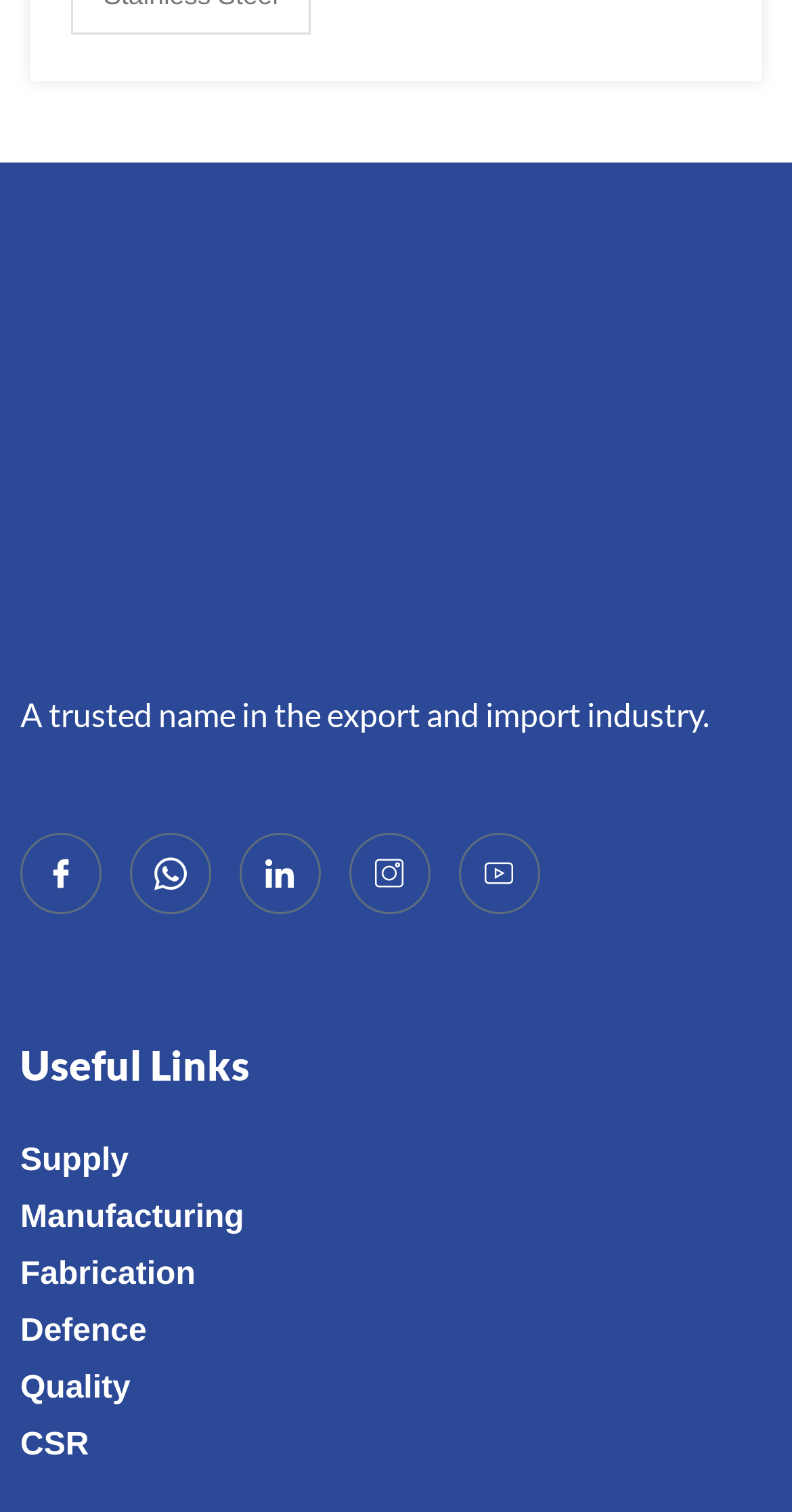Please identify the bounding box coordinates of the area I need to click to accomplish the following instruction: "Learn about manufacturing".

[0.026, 0.788, 0.308, 0.826]